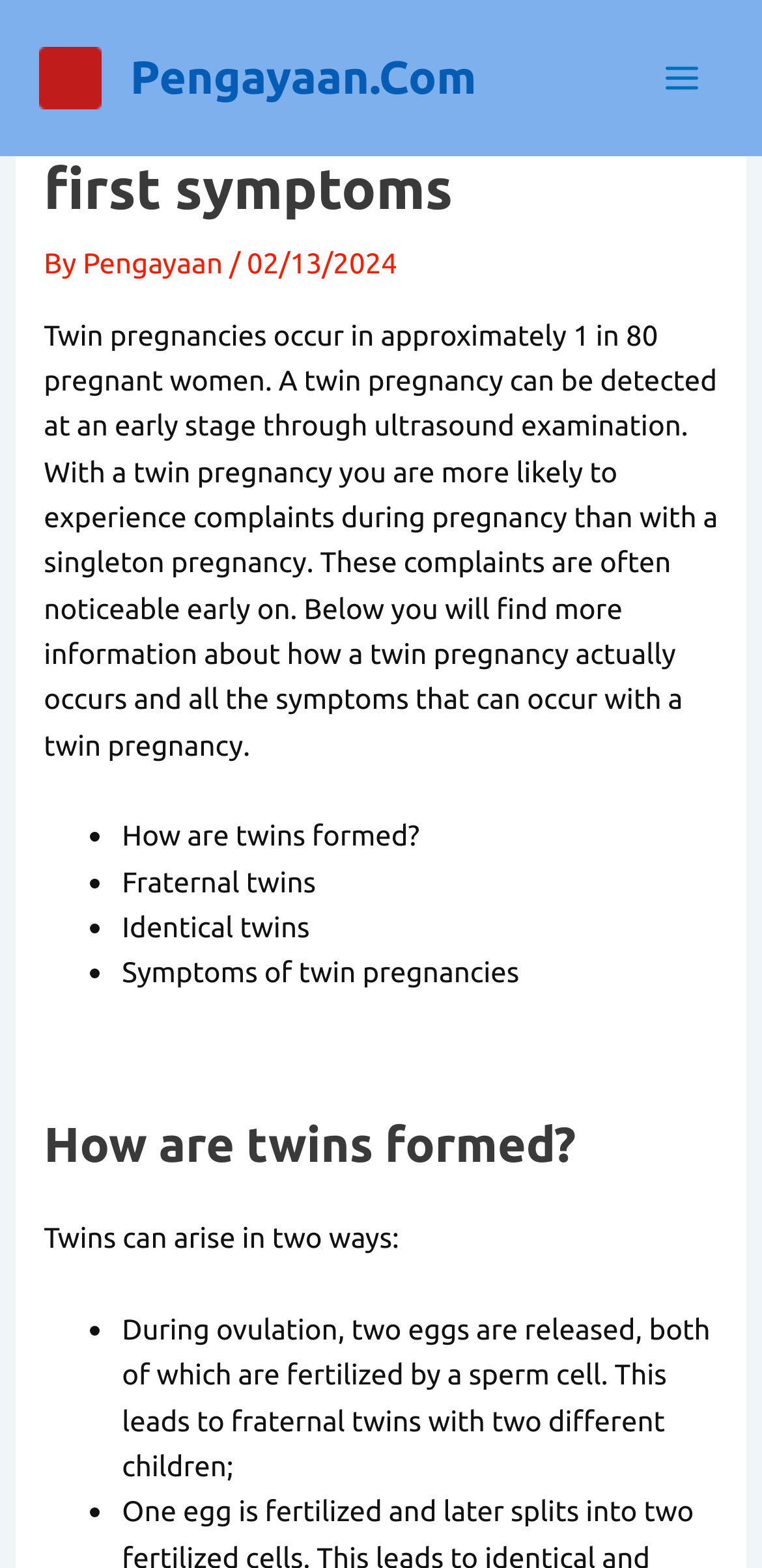Generate a comprehensive description of the webpage.

The webpage is about pregnant women carrying twins, specifically discussing the first symptoms of twin pregnancies. At the top left corner, there is a link to "Pengayaan.Com" accompanied by an image with the same name. Below this, there is a main menu button on the right side. 

The main content of the webpage is divided into sections. The first section has a heading "Pregnant with twins: the first symptoms" followed by the author's name "Pengayaan" and the date "02/13/2024". Below this, there is a paragraph explaining that twin pregnancies occur in approximately 1 in 80 pregnant women and can be detected early through ultrasound examination. 

The next section is a list of bullet points, each describing a topic related to twin pregnancies, including "How are twins formed?", "Fraternal twins", "Identical twins", and "Symptoms of twin pregnancies". 

Following this list, there is a section with a heading "How are twins formed?" which explains that twins can arise in two ways, either through the release of two eggs during ovulation, leading to fraternal twins, or through other means, leading to identical twins. This section also includes a list of bullet points elaborating on these two ways.